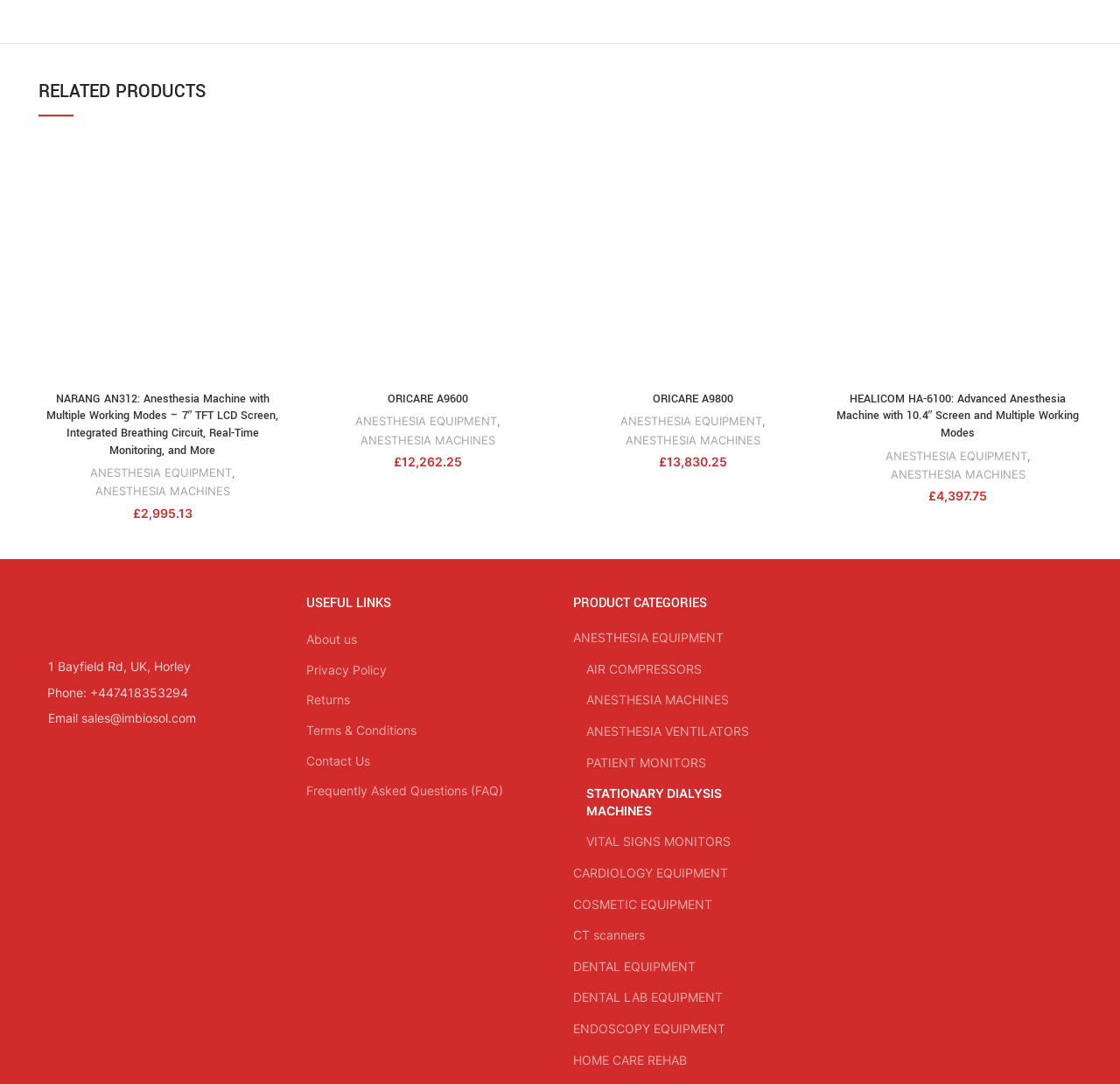What is the function of the '-' button?
Based on the image, give a concise answer in the form of a single word or short phrase.

Decrease quantity